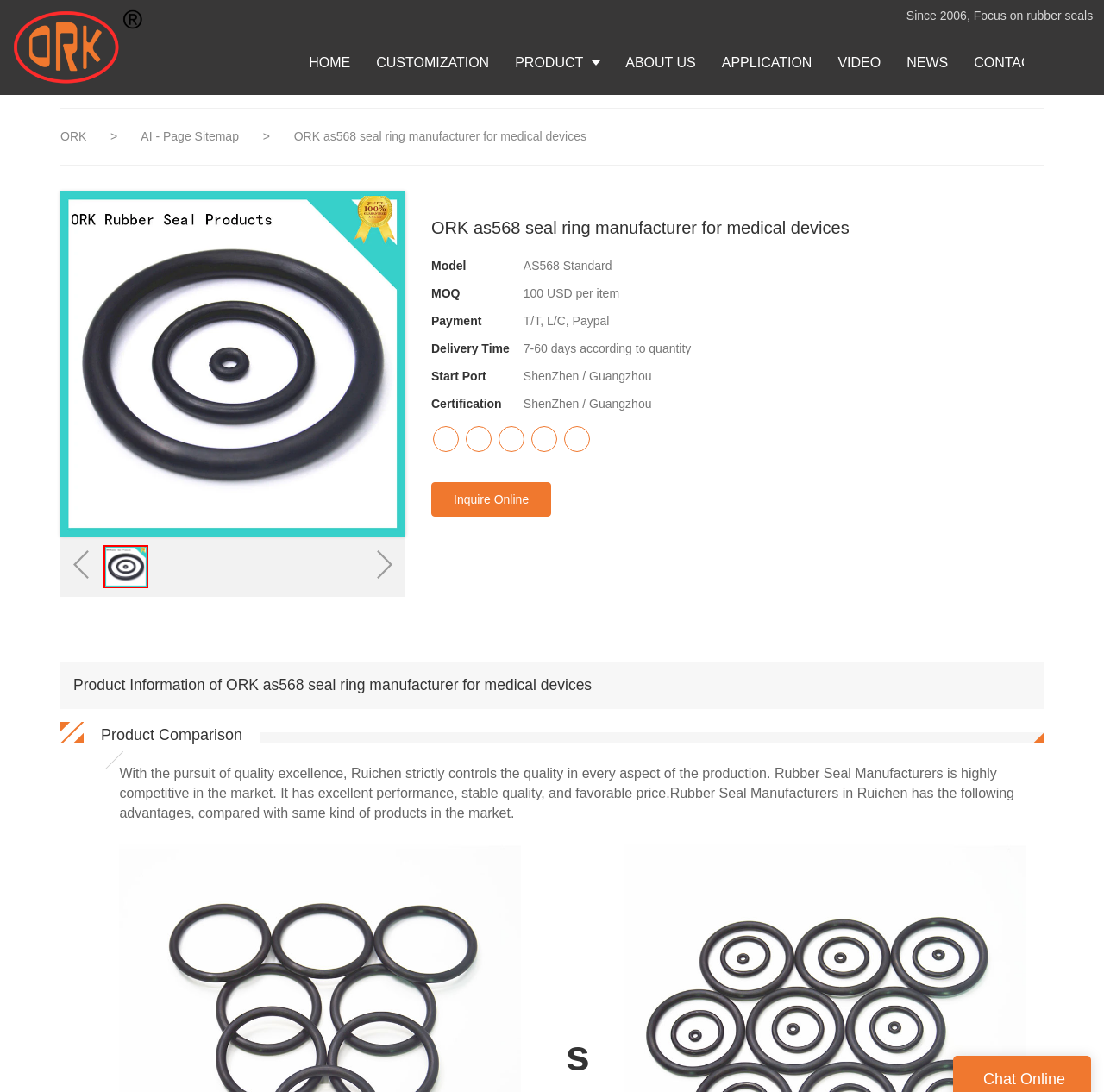Specify the bounding box coordinates of the area to click in order to execute this command: 'Click the CONTACT US link'. The coordinates should consist of four float numbers ranging from 0 to 1, and should be formatted as [left, top, right, bottom].

[0.87, 0.028, 0.974, 0.087]